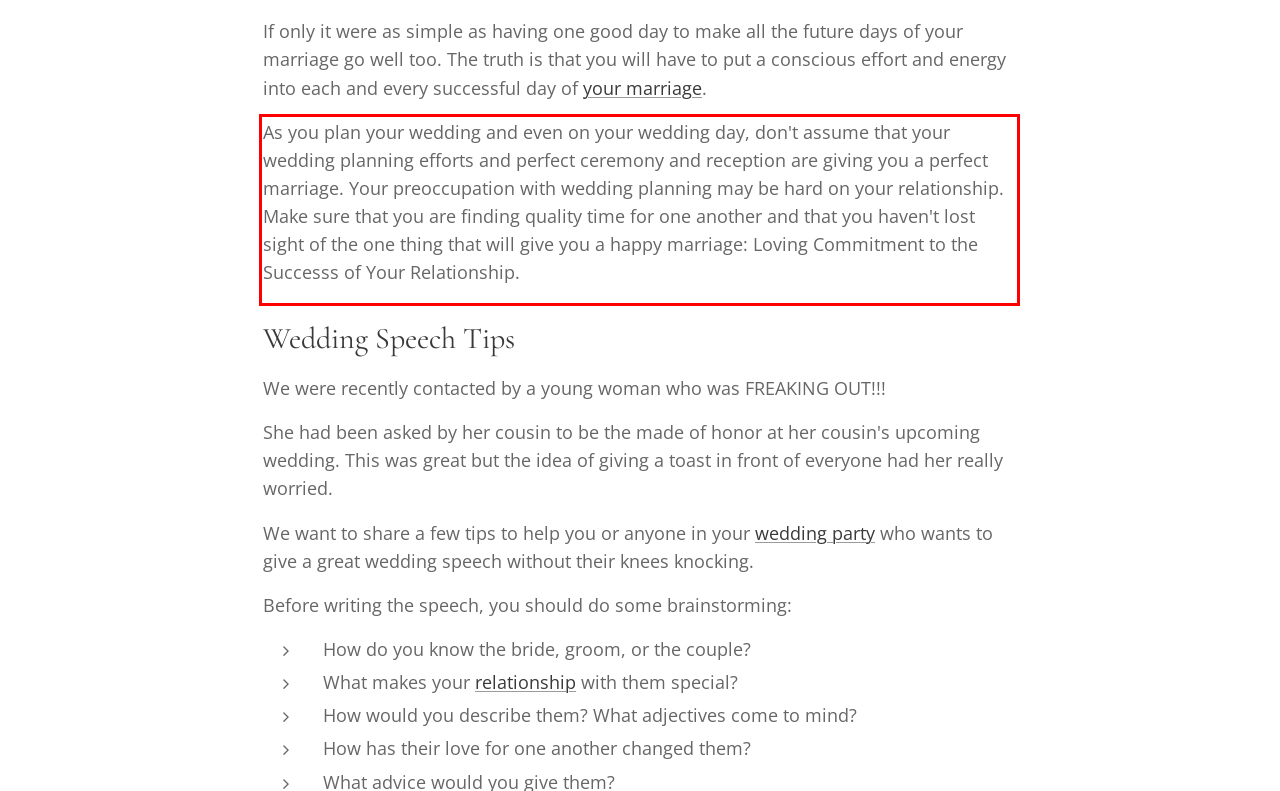Inspect the webpage screenshot that has a red bounding box and use OCR technology to read and display the text inside the red bounding box.

As you plan your wedding and even on your wedding day, don't assume that your wedding planning efforts and perfect ceremony and reception are giving you a perfect marriage. Your preoccupation with wedding planning may be hard on your relationship. Make sure that you are finding quality time for one another and that you haven't lost sight of the one thing that will give you a happy marriage: Loving Commitment to the Successs of Your Relationship.